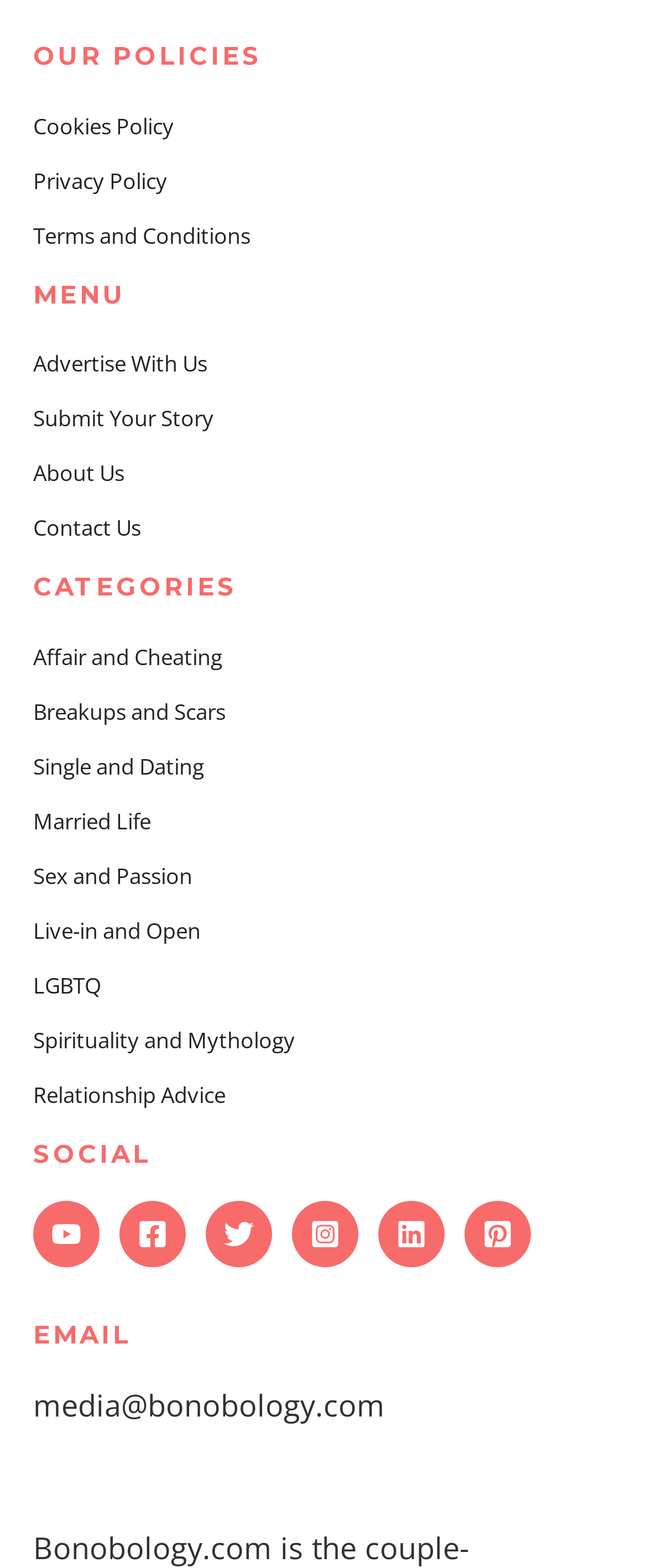What is the first policy listed?
Answer the question with just one word or phrase using the image.

Cookies Policy